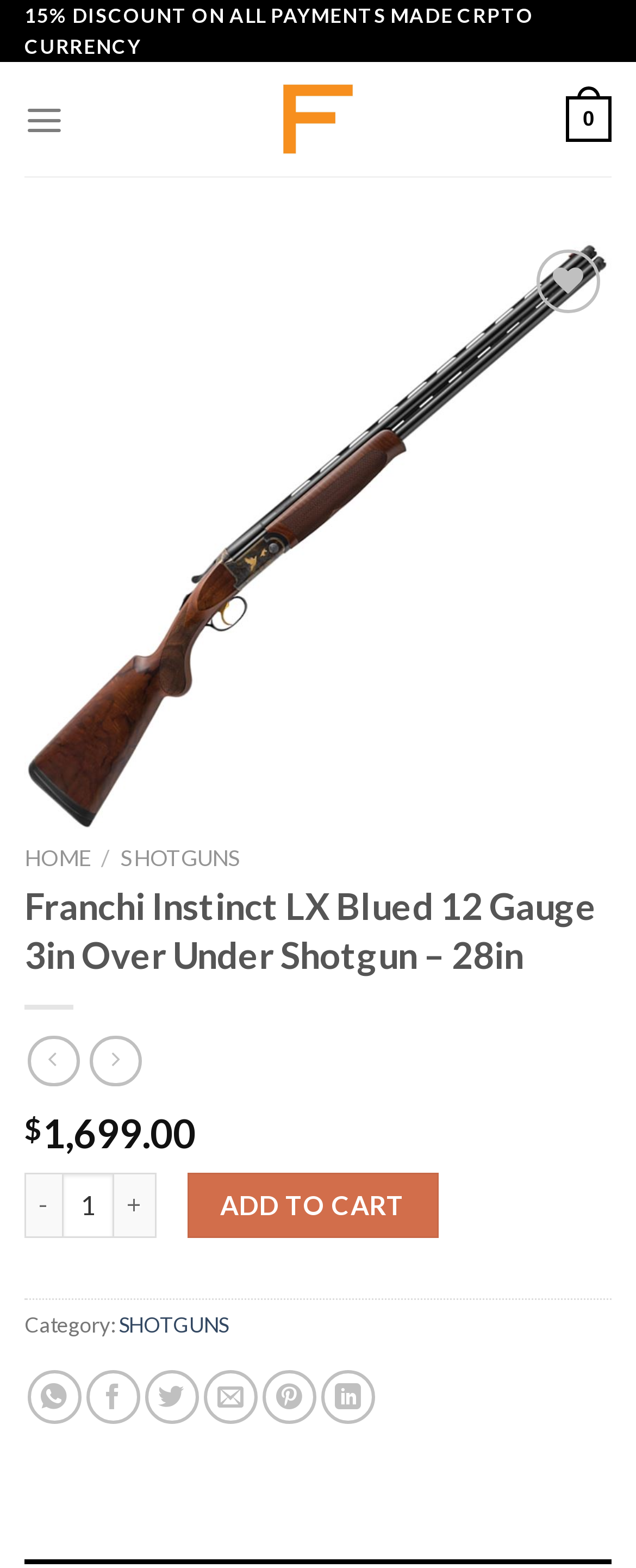Examine the image carefully and respond to the question with a detailed answer: 
What is the category of the product being displayed?

The category is mentioned in the static text element below the product image, which says 'Category: SHOTGUNS'.